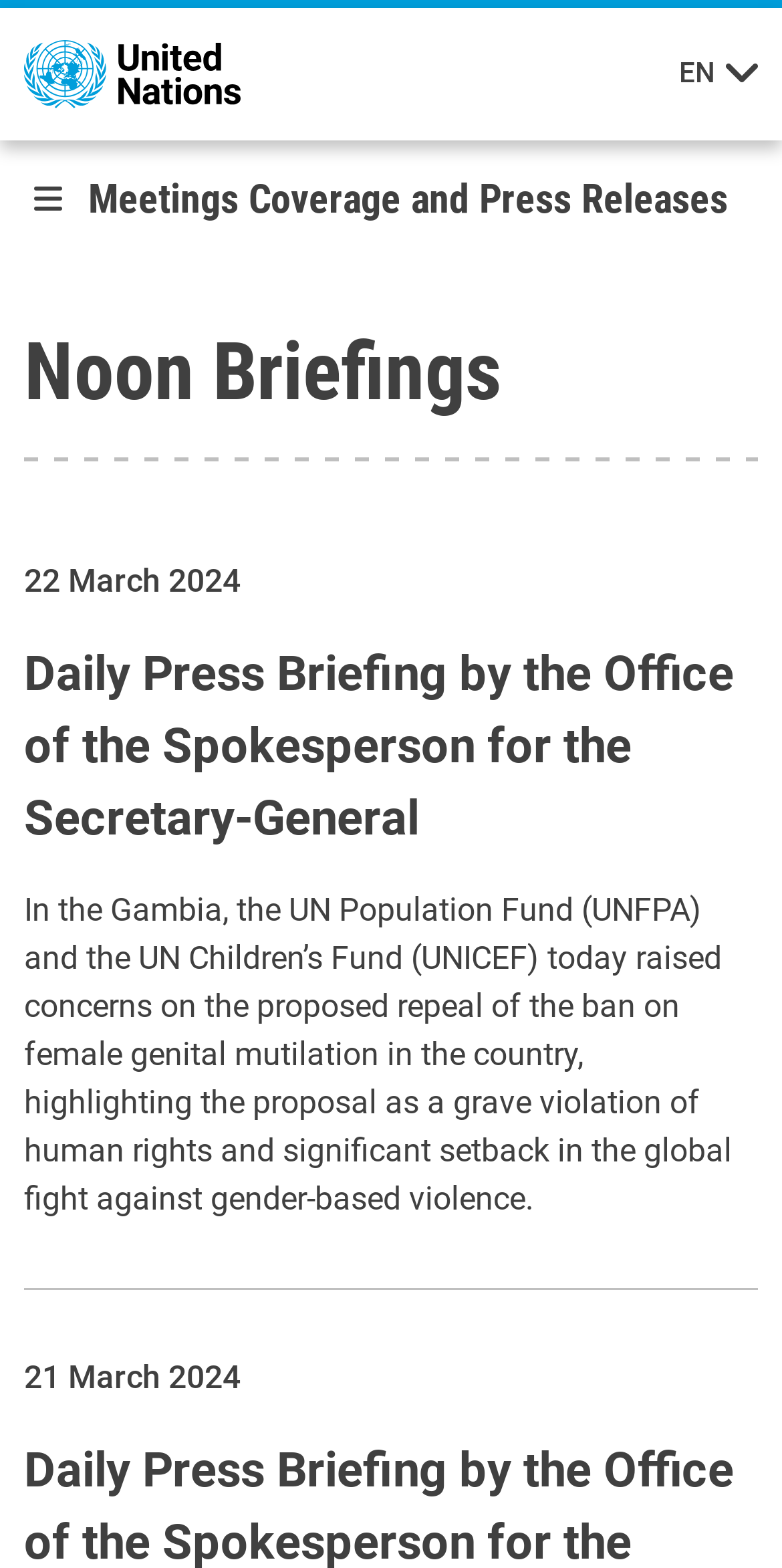Summarize the webpage with intricate details.

The webpage is about Meetings Coverage and Press Releases, with a prominent link to the United Nations at the top left corner, accompanied by a United Nations logo image. On the top right corner, there are two buttons: one for language selection, labeled "EN", and another for toggling navigation.

Below the top navigation, there is a heading that reads "Noon Briefings". A horizontal separator line follows, dividing the page into sections. The main content area is an article section that takes up most of the page. Within this section, there are two press briefing entries, each with a timestamp, a heading, and a brief description.

The first entry is dated 22 March 2024 and is about the Daily Press Briefing by the Office of the Spokesperson for the Secretary-General. The second entry is dated 21 March 2024 and discusses concerns raised by the UN Population Fund and the UN Children's Fund regarding the proposed repeal of the ban on female genital mutilation in the Gambia.